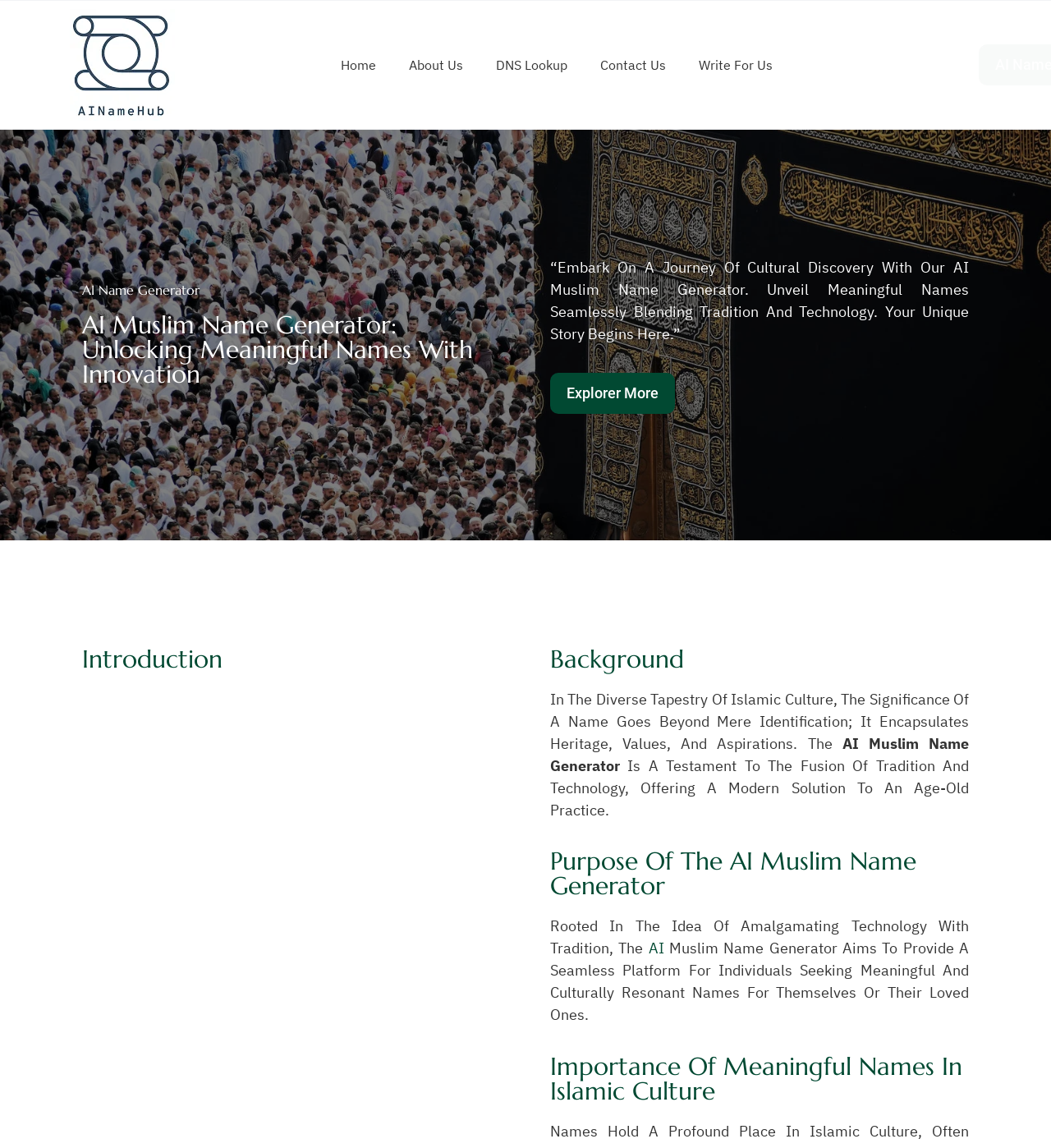Please identify the bounding box coordinates of where to click in order to follow the instruction: "learn about AI Muslim Name Generator".

[0.523, 0.325, 0.642, 0.361]